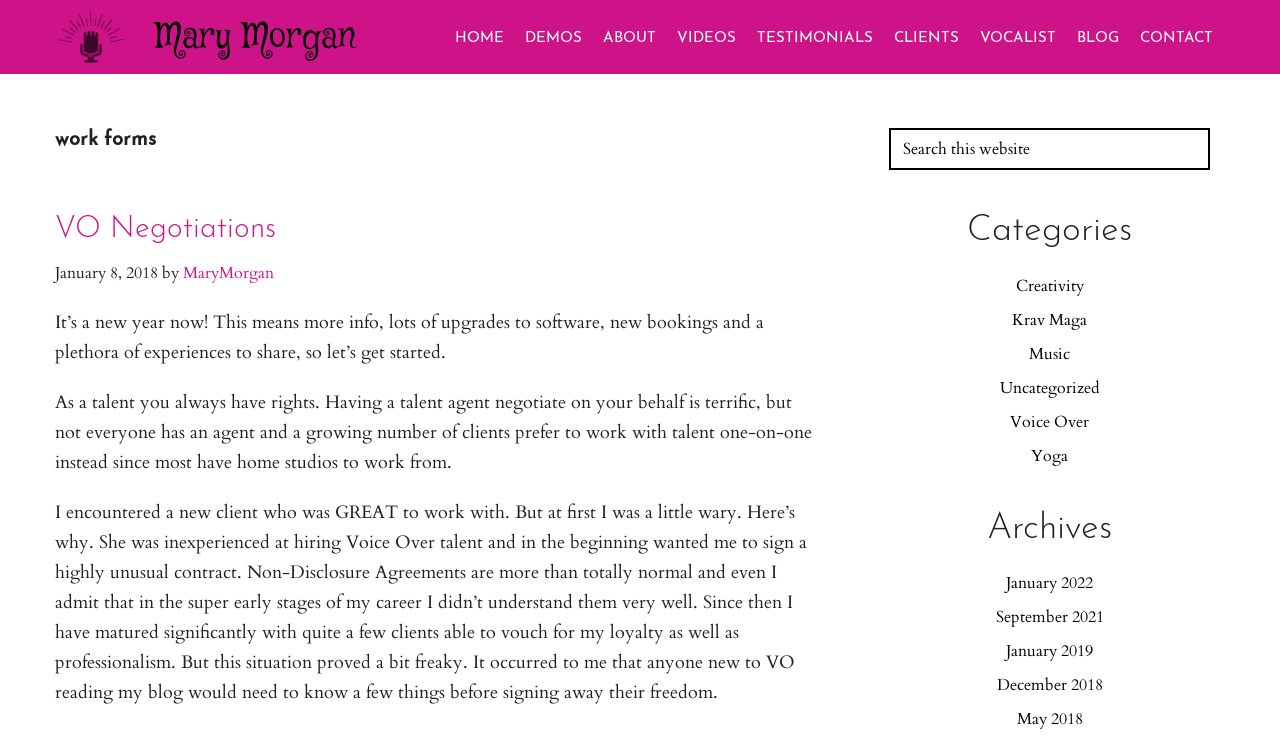What is the title of the first blog post?
Please give a detailed and elaborate explanation in response to the question.

The first blog post is located under the 'work forms' heading, with a bounding box coordinate of [0.043, 0.286, 0.637, 0.388]. The title of the first blog post is 'VO Negotiations', which is a link with a bounding box coordinate of [0.043, 0.289, 0.216, 0.33].